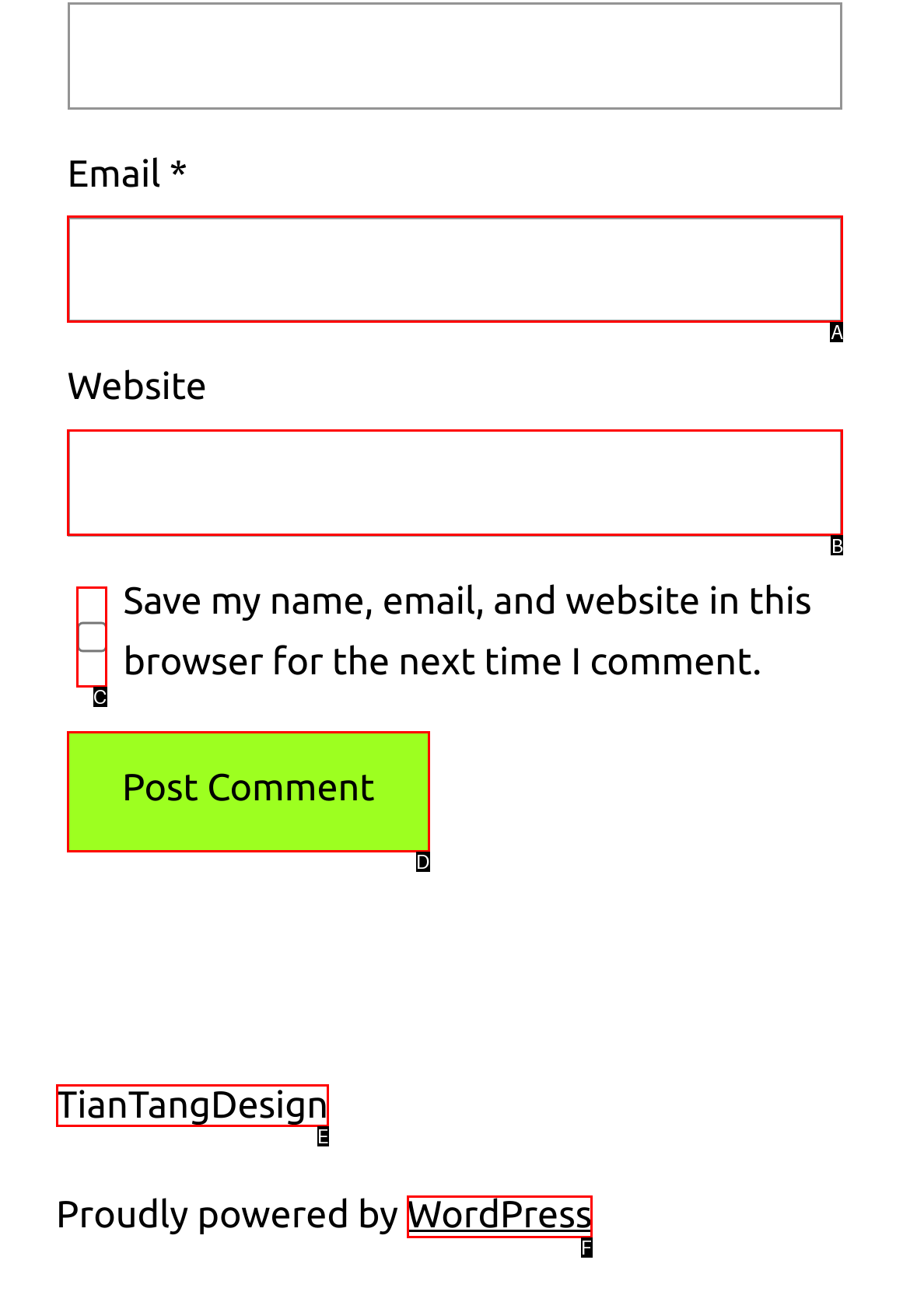Identify the UI element that best fits the description: parent_node: Website name="url"
Respond with the letter representing the correct option.

B